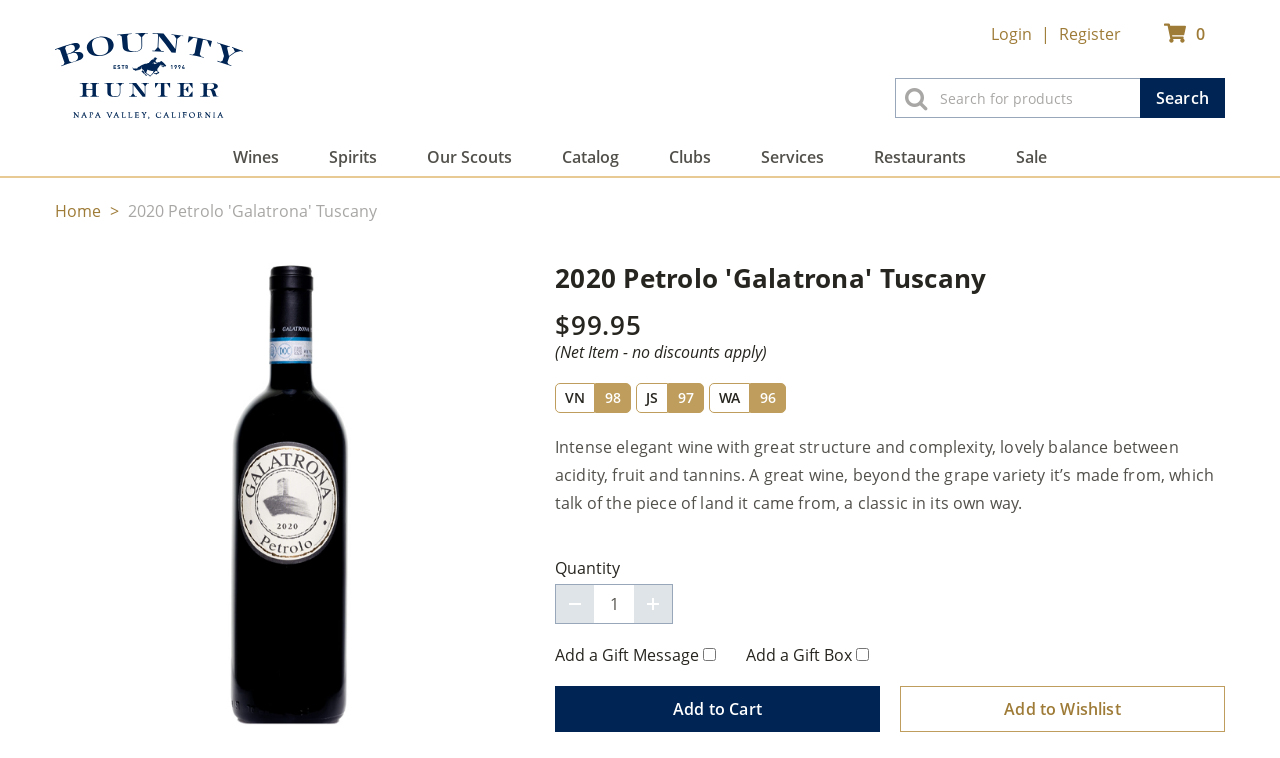Specify the bounding box coordinates of the element's area that should be clicked to execute the given instruction: "View wine details". The coordinates should be four float numbers between 0 and 1, i.e., [left, top, right, bottom].

[0.162, 0.182, 0.238, 0.232]